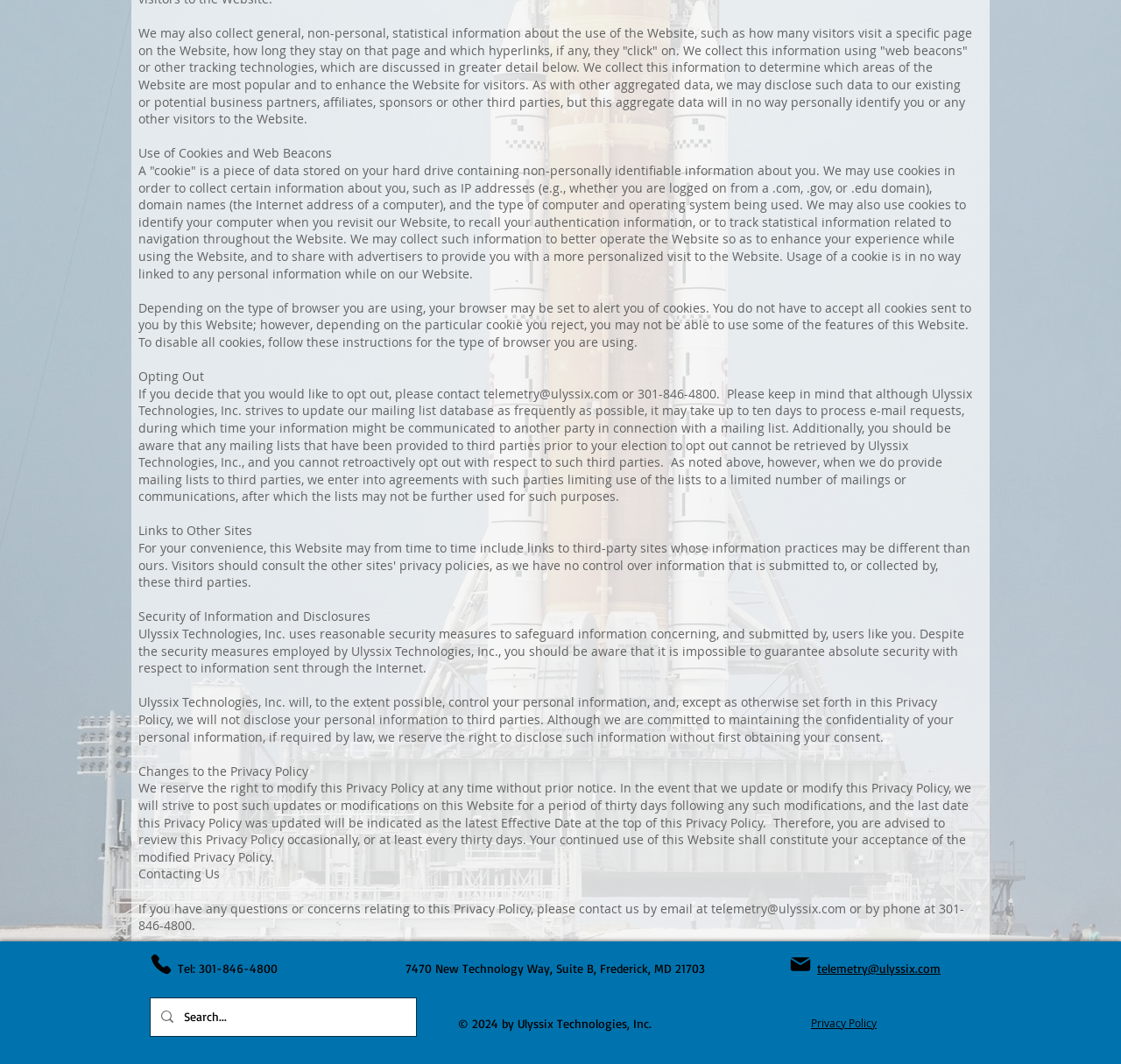How can users opt out of receiving emails?
Give a detailed and exhaustive answer to the question.

The text states that users can opt out of receiving emails by contacting telemetry@ulyssix.com or calling 301-846-4800. This information is provided under the 'Opting Out' section.